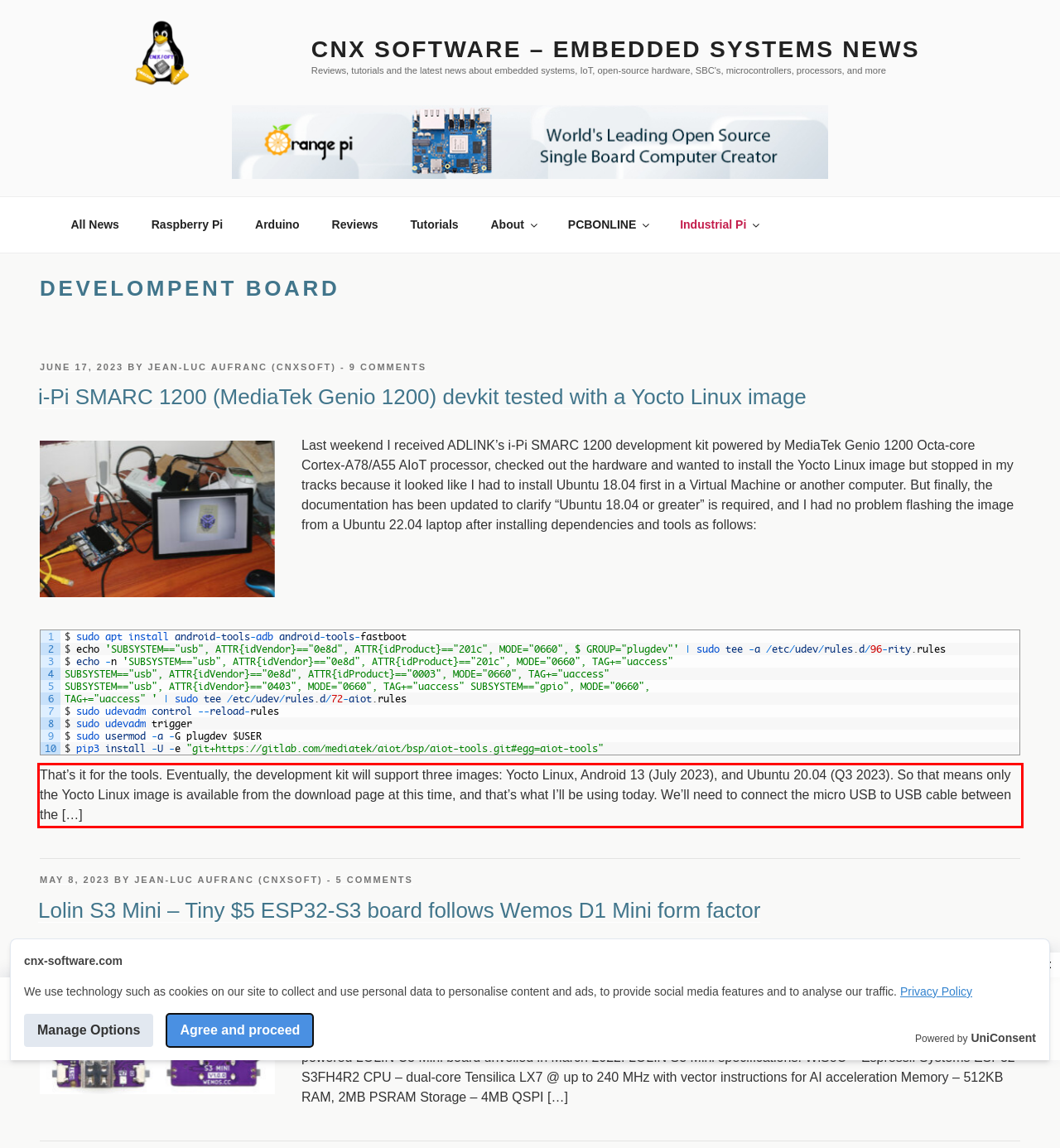There is a UI element on the webpage screenshot marked by a red bounding box. Extract and generate the text content from within this red box.

That’s it for the tools. Eventually, the development kit will support three images: Yocto Linux, Android 13 (July 2023), and Ubuntu 20.04 (Q3 2023). So that means only the Yocto Linux image is available from the download page at this time, and that’s what I’ll be using today. We’ll need to connect the micro USB to USB cable between the […]